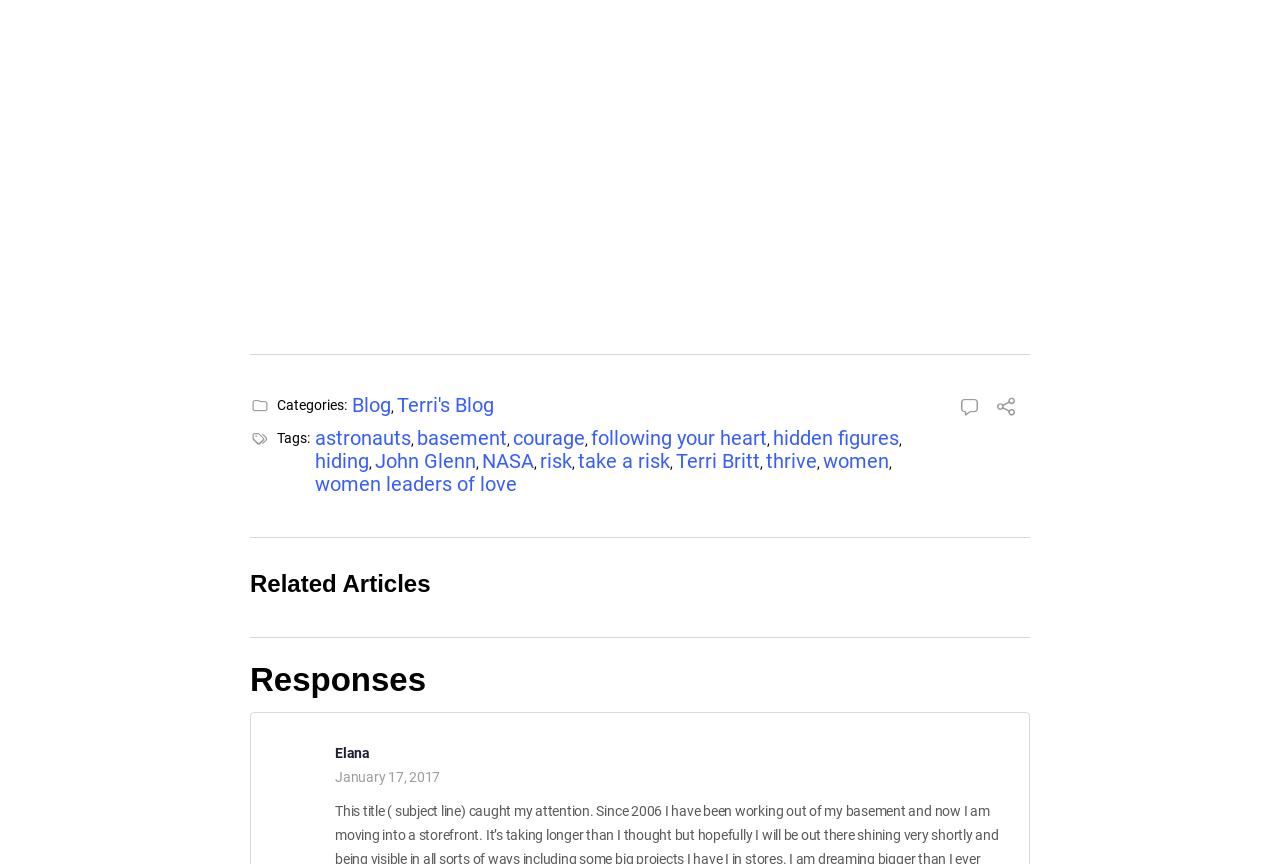Determine the bounding box coordinates for the area that needs to be clicked to fulfill this task: "View blog posts". The coordinates must be given as four float numbers between 0 and 1, i.e., [left, top, right, bottom].

[0.275, 0.455, 0.305, 0.483]